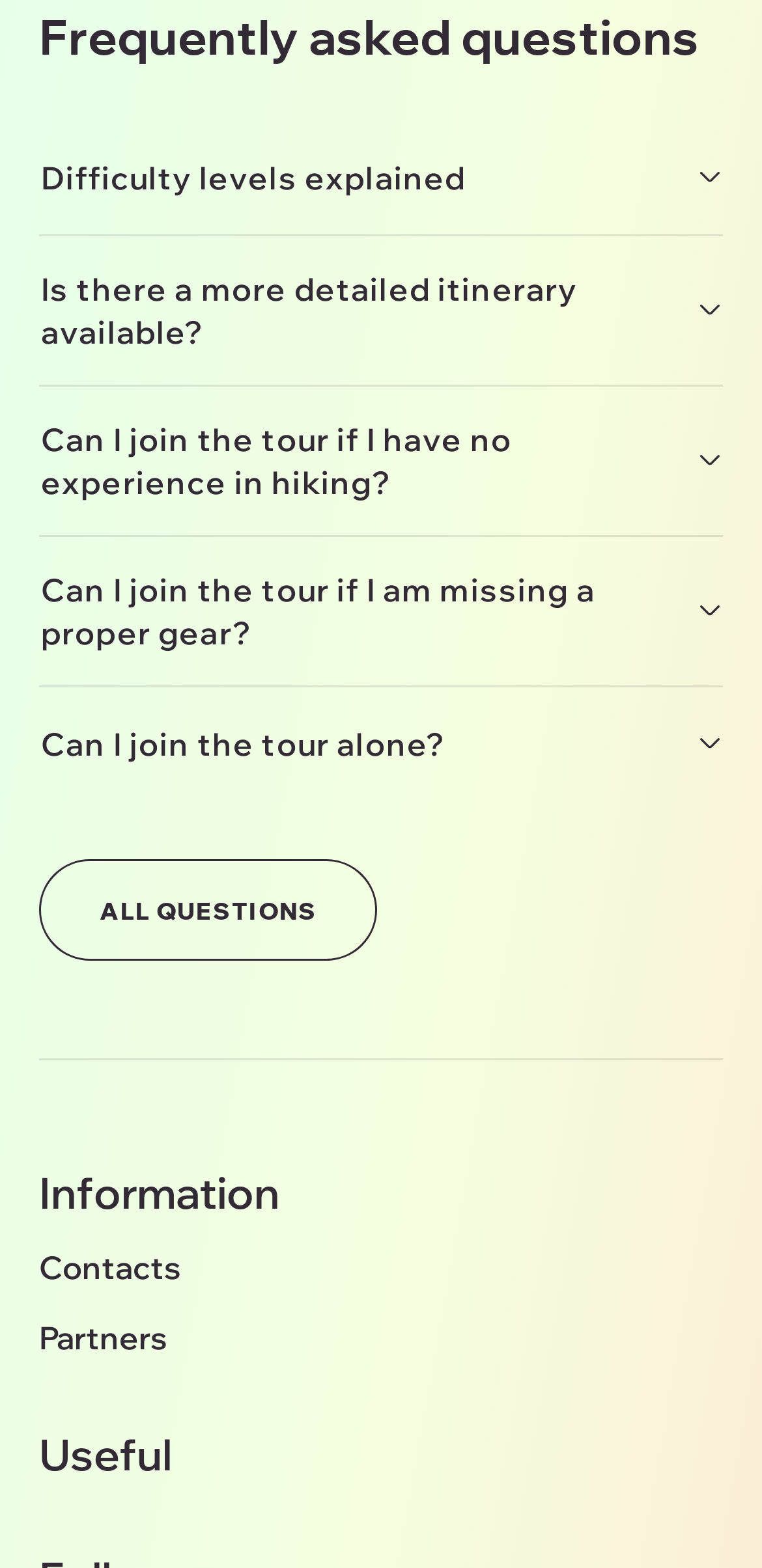Answer with a single word or phrase: 
What is the last link on the webpage?

Partners